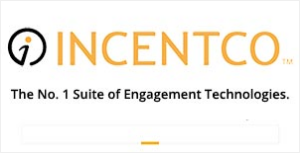From the details in the image, provide a thorough response to the question: What is the design style of INCENTCO's branding?

The caption describes the branding as having a modern and professional design, which suggests that INCENTCO's visual identity is sleek, contemporary, and conveys a sense of expertise and reliability.